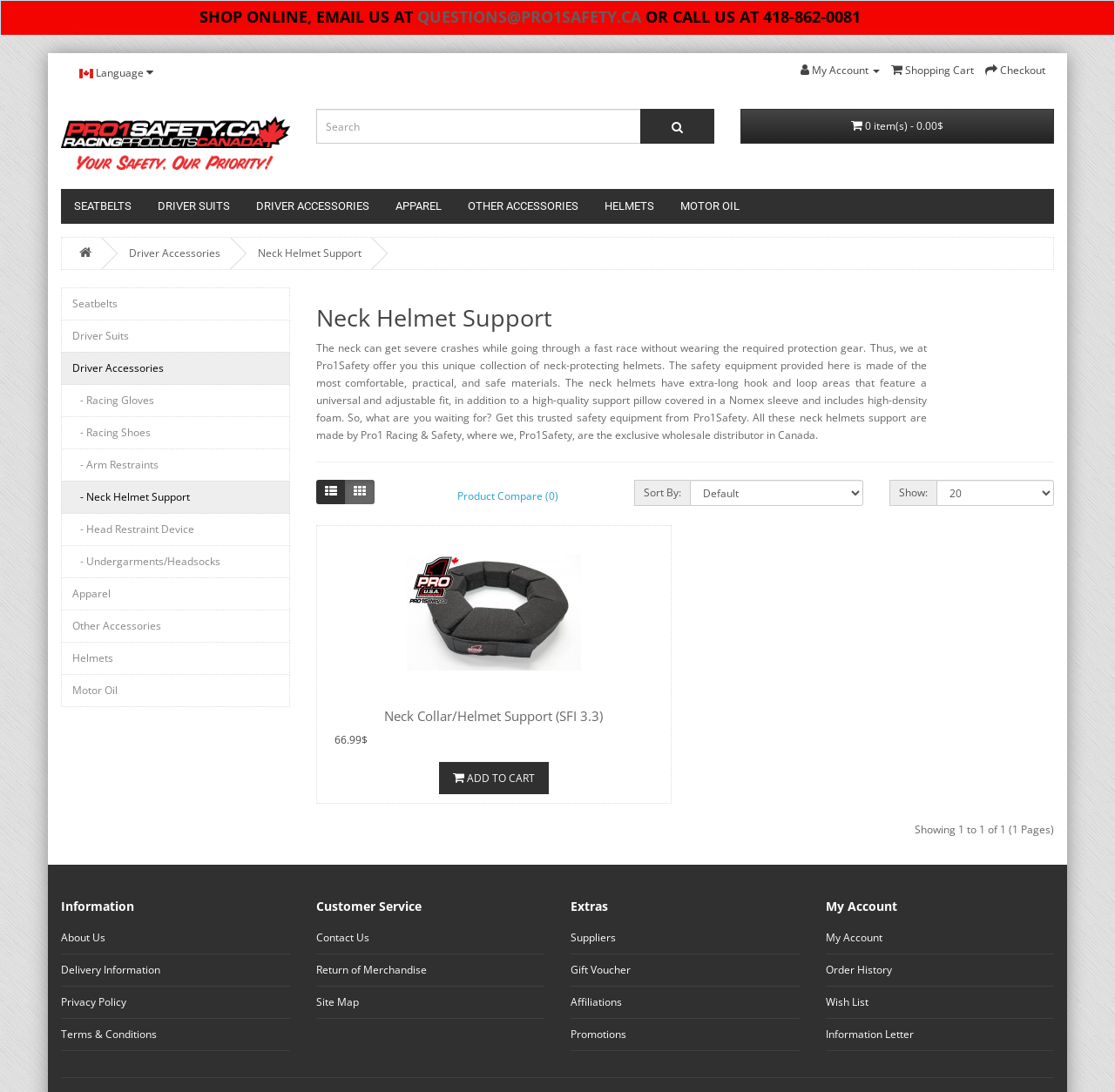Select the bounding box coordinates of the element I need to click to carry out the following instruction: "View Neck Helmet Support products".

[0.231, 0.225, 0.324, 0.238]